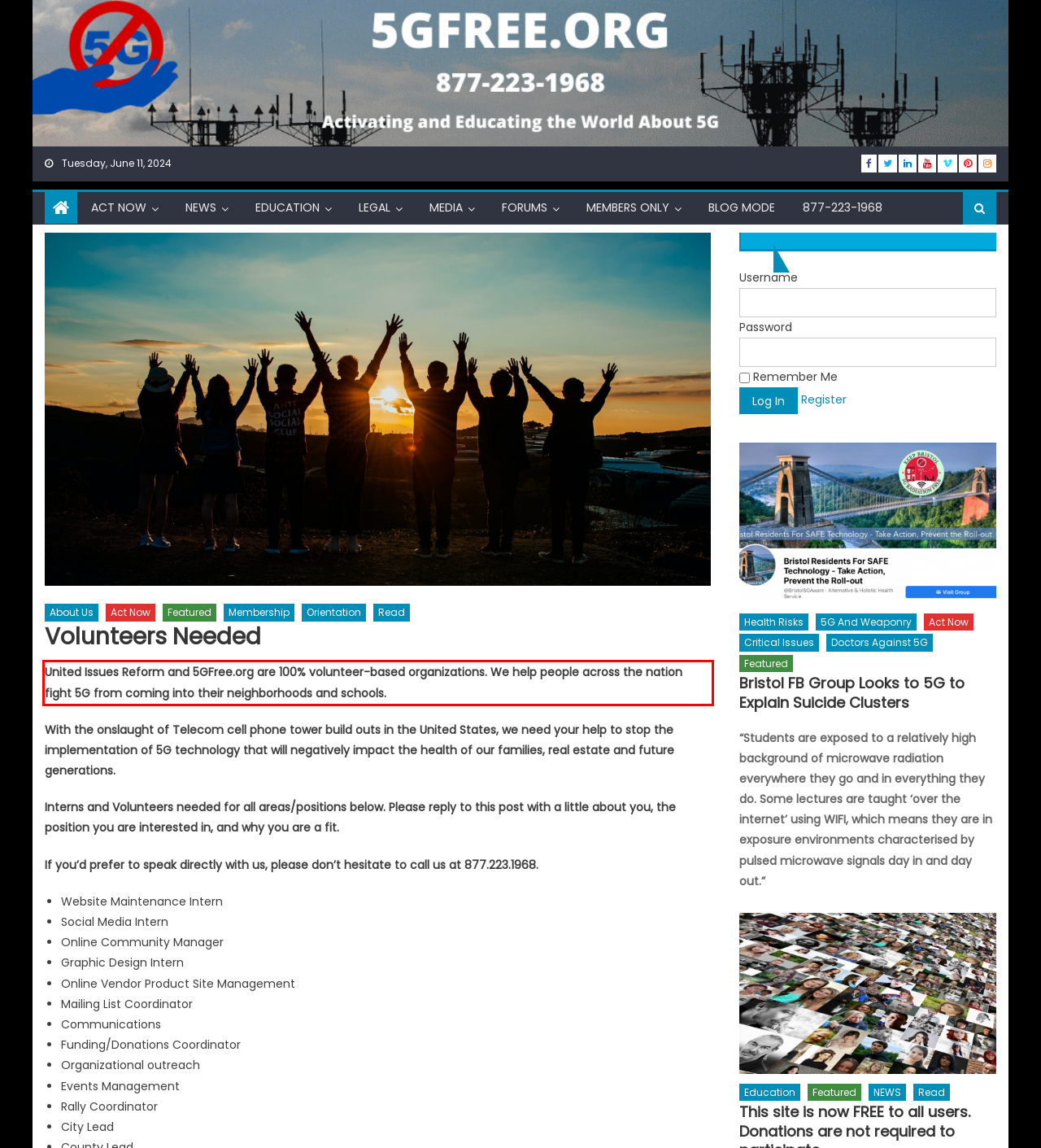Within the screenshot of a webpage, identify the red bounding box and perform OCR to capture the text content it contains.

United Issues Reform and 5GFree.org are 100% volunteer-based organizations. We help people across the nation fight 5G from coming into their neighborhoods and schools.